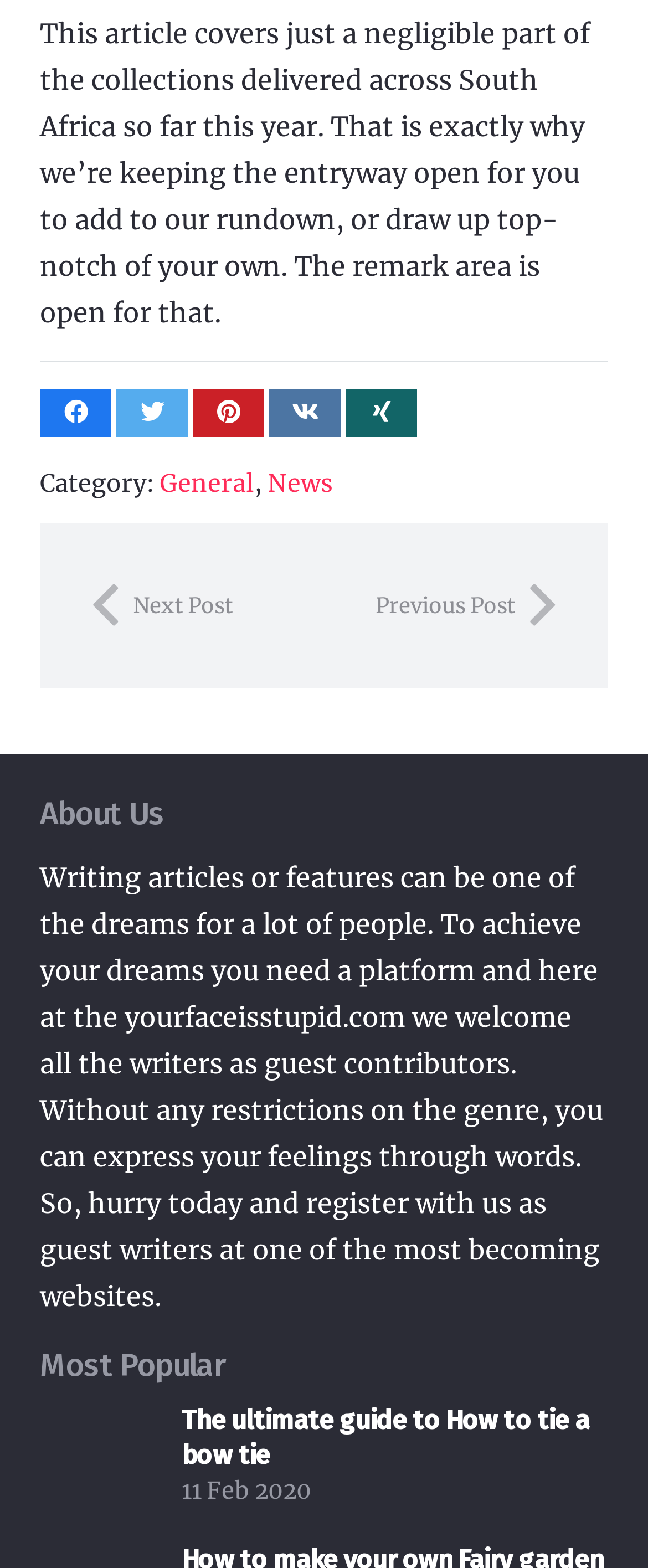What can be done with the 'Share this' links?
Please craft a detailed and exhaustive response to the question.

The 'Share this' links are likely used to share the article on various social media platforms, as they are accompanied by icons and text suggesting sharing functionality.